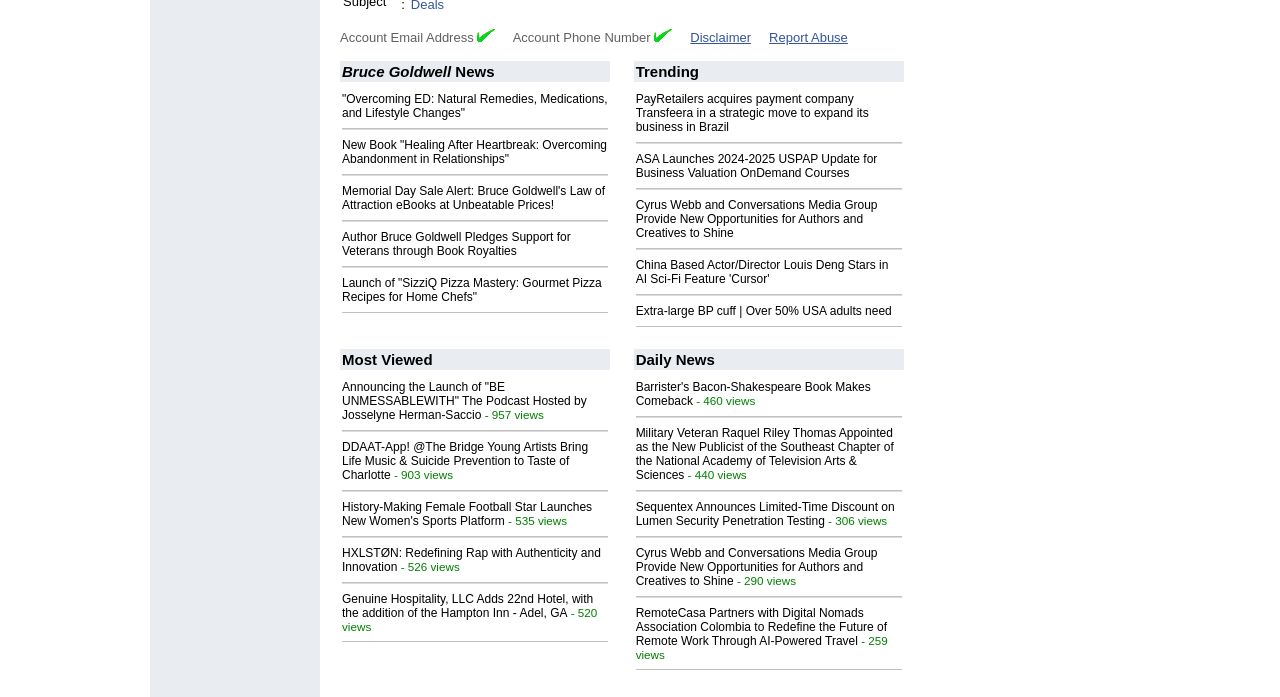Given the description "Barrister's Bacon-Shakespeare Book Makes Comeback", determine the bounding box of the corresponding UI element.

[0.497, 0.545, 0.68, 0.585]